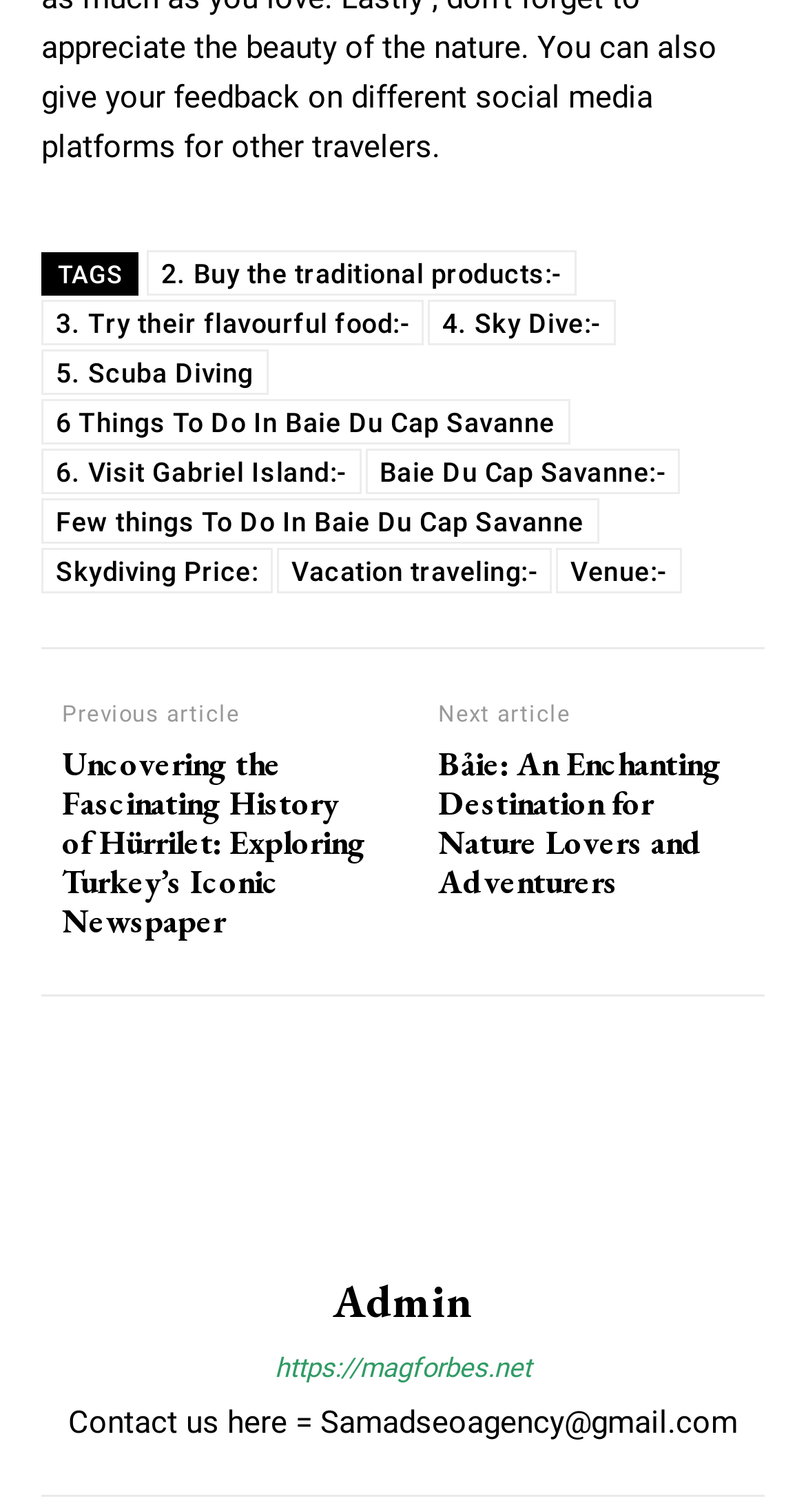Provide a brief response to the question below using a single word or phrase: 
How many links are there on this webpage?

15